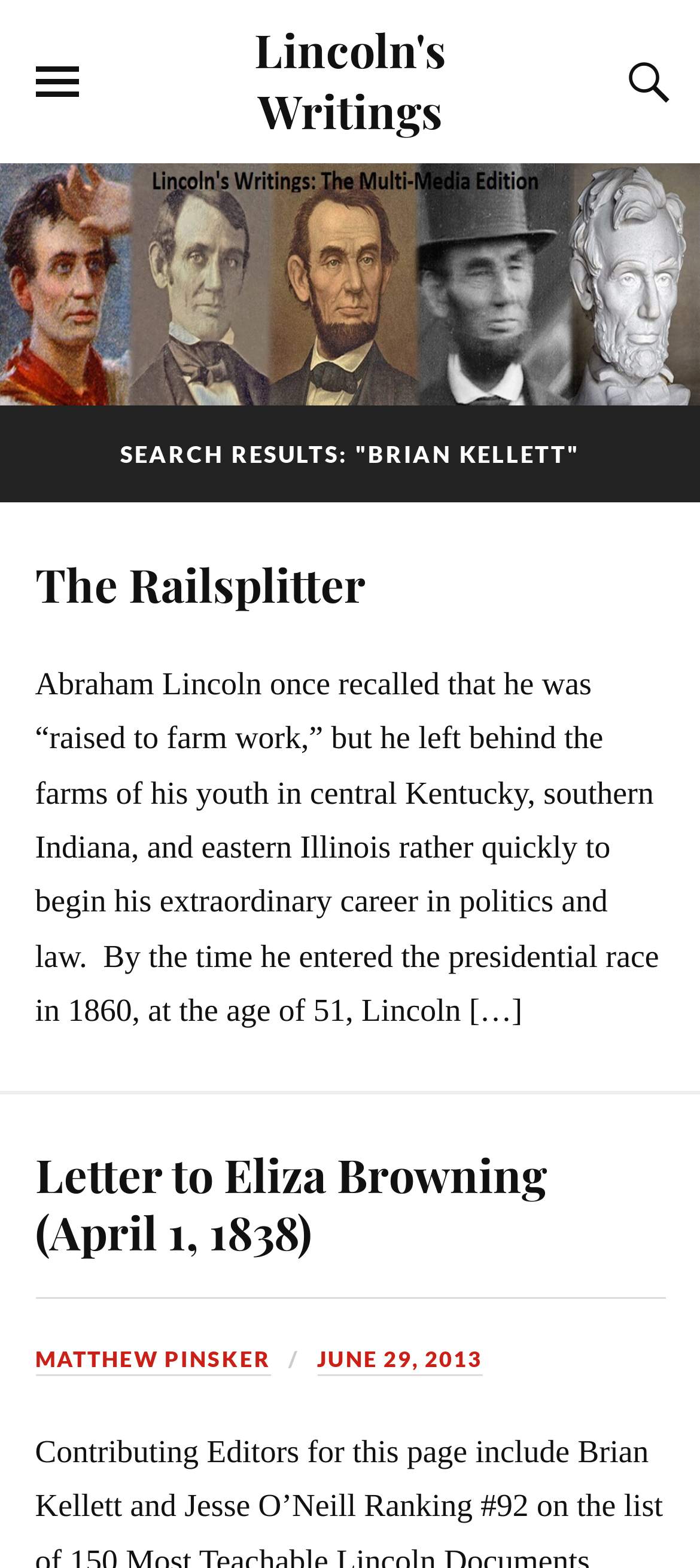Specify the bounding box coordinates (top-left x, top-left y, bottom-right x, bottom-right y) of the UI element in the screenshot that matches this description: June 29, 2013

[0.453, 0.858, 0.688, 0.877]